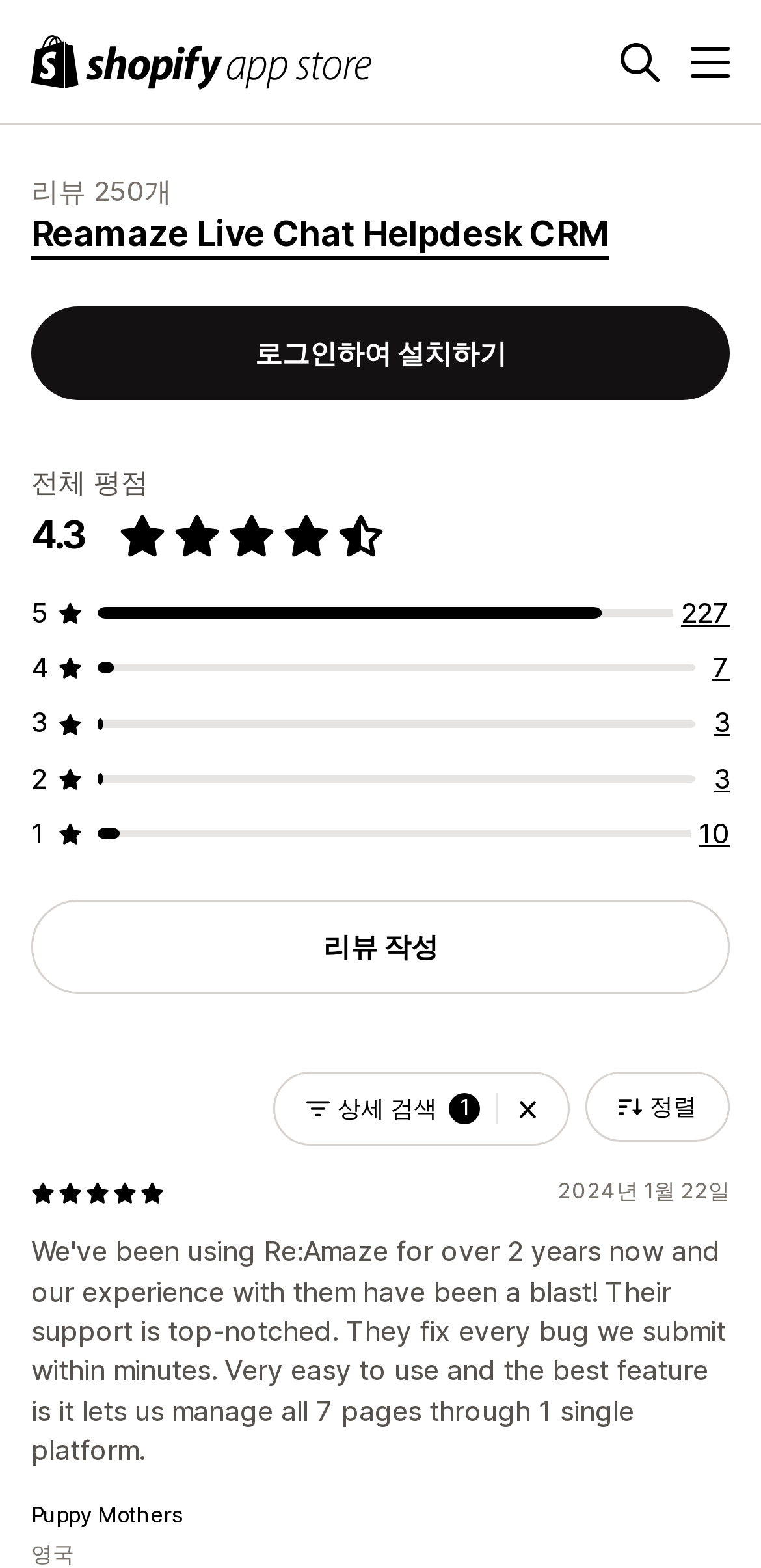From the details in the image, provide a thorough response to the question: What is the rating of Reamaze Live Chat Helpdesk CRM?

I found the rating by looking at the text '4.3 별 5개 중' which is located near the '전체 평점' text, indicating the overall rating of the product.